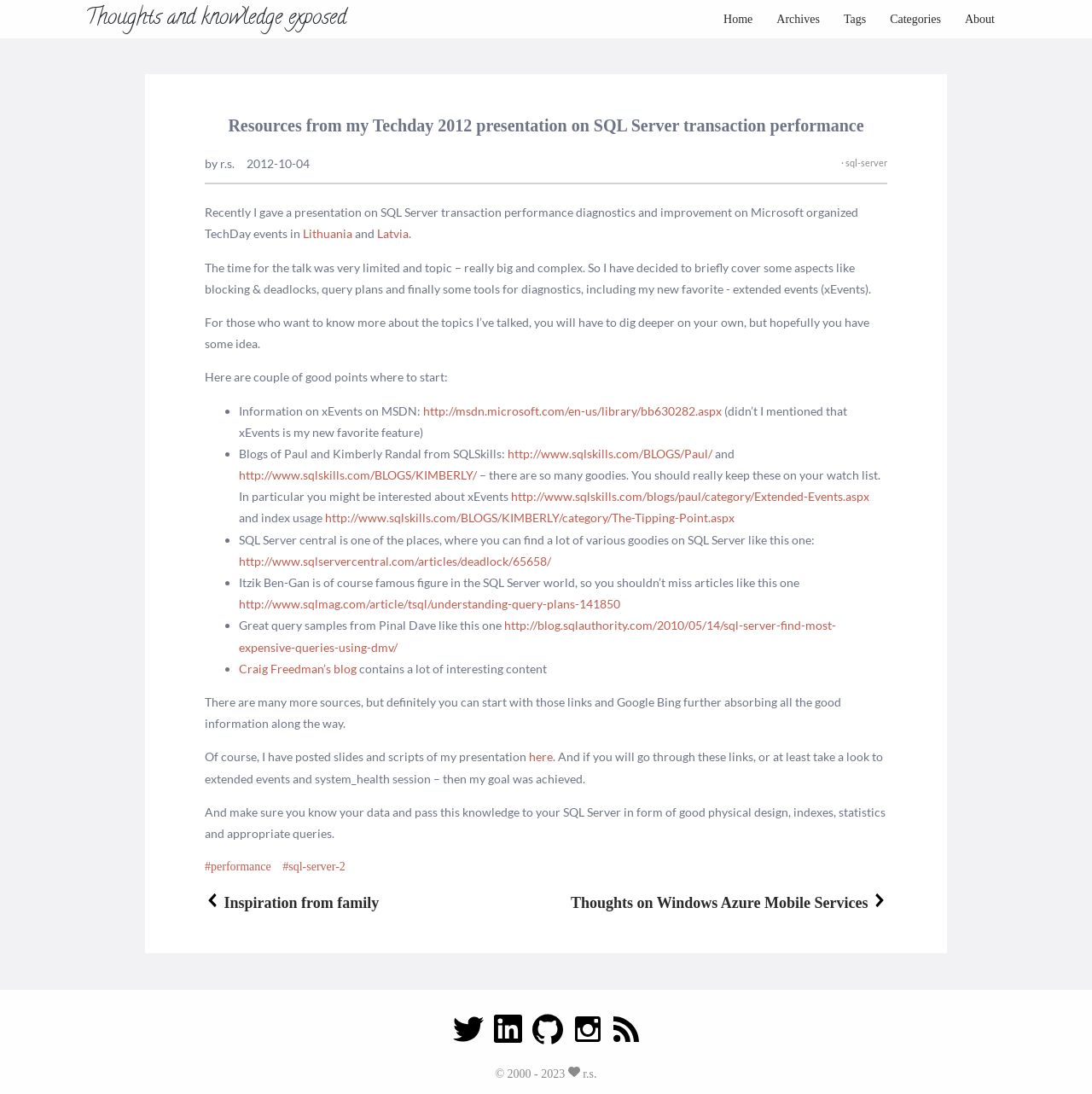Can you find the bounding box coordinates for the element that needs to be clicked to execute this instruction: "Follow the author on Twitter"? The coordinates should be given as four float numbers between 0 and 1, i.e., [left, top, right, bottom].

[0.415, 0.926, 0.443, 0.964]